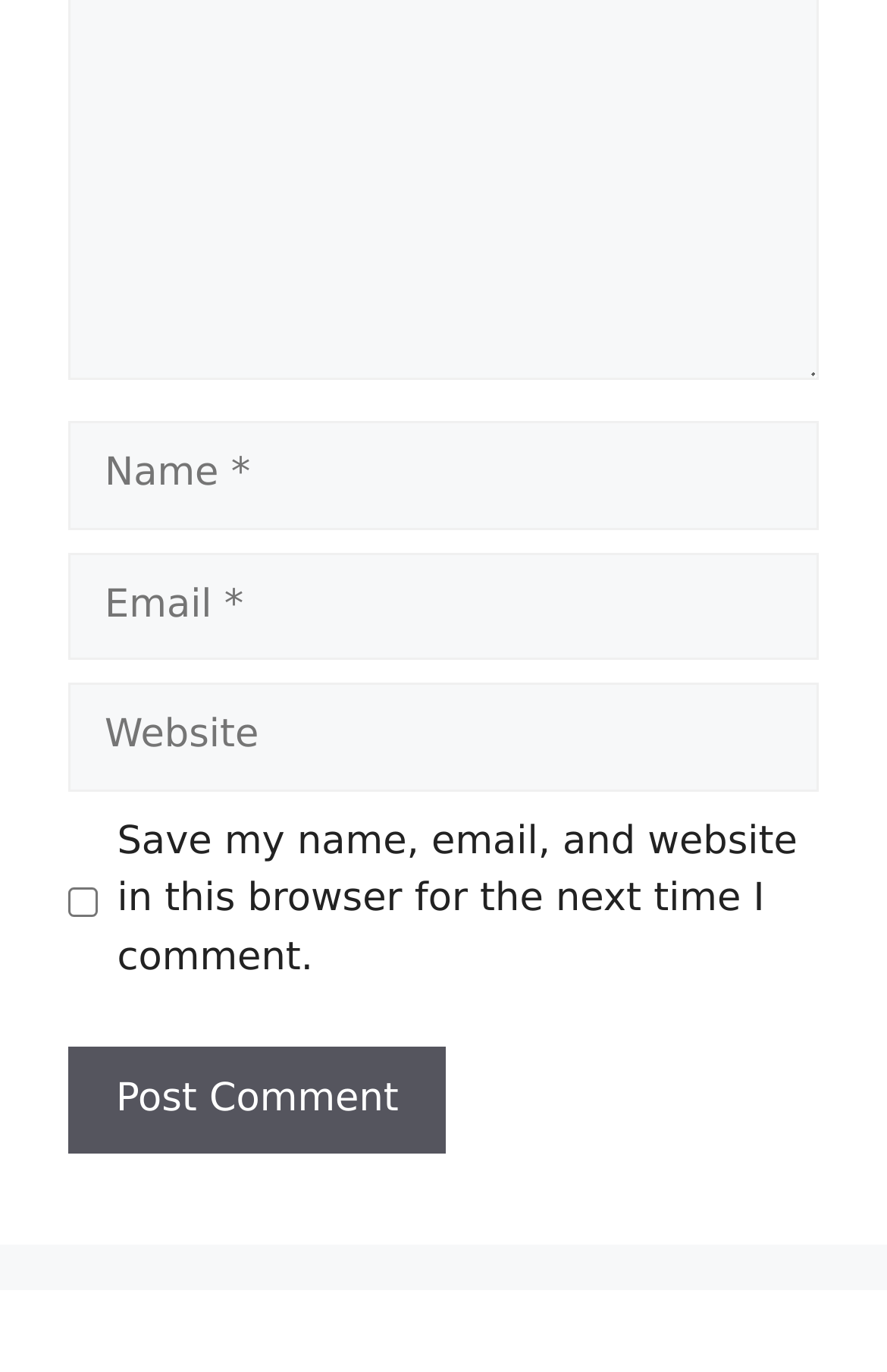What is the text of the checkbox?
Provide a detailed answer to the question, using the image to inform your response.

The checkbox has a text 'Save my name, email, and website in this browser for the next time I comment.' which is indicated by the checkbox element with the text and bounding box coordinates [0.077, 0.646, 0.11, 0.668].